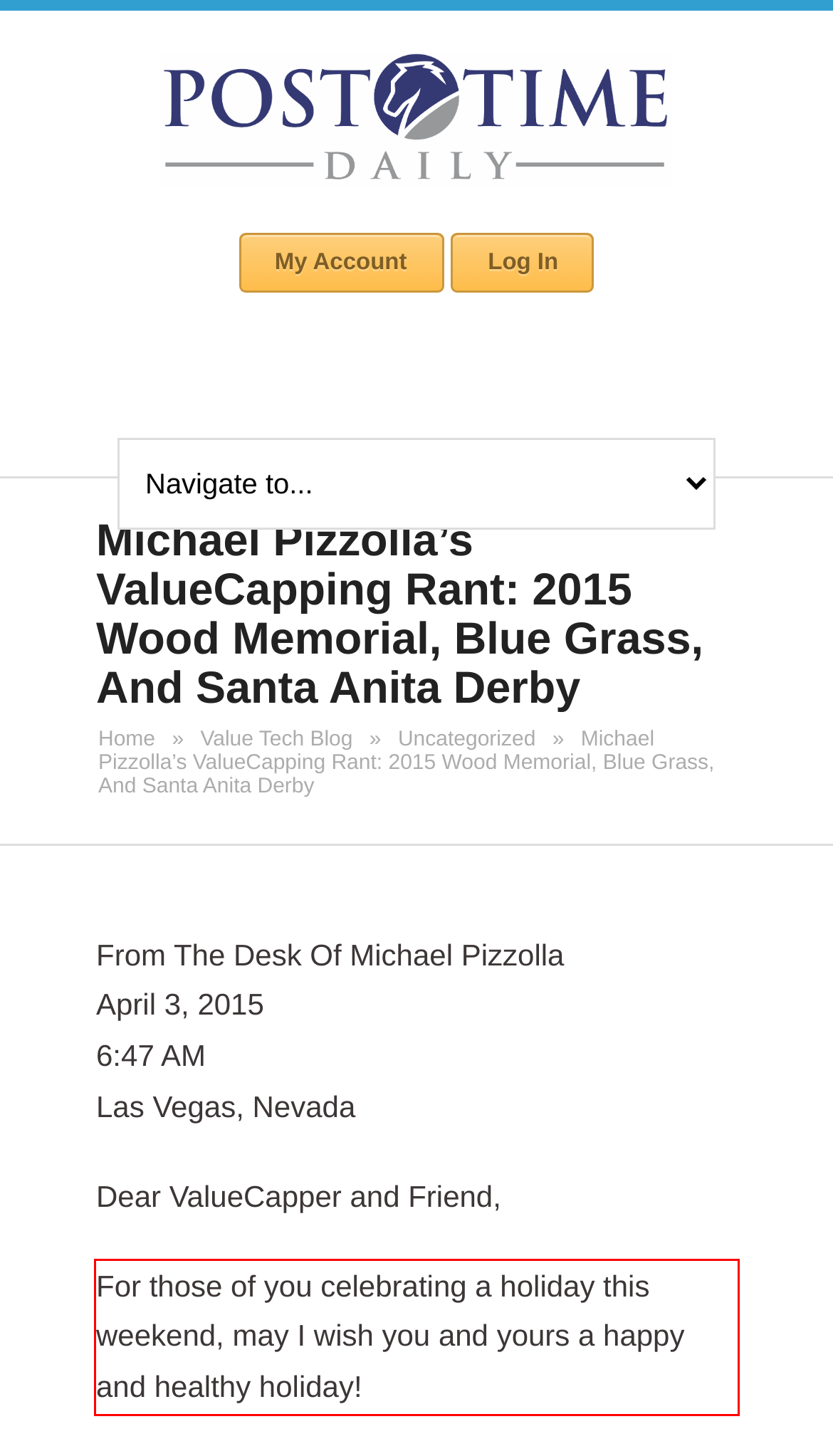Examine the screenshot of the webpage, locate the red bounding box, and generate the text contained within it.

For those of you celebrating a holiday this weekend, may I wish you and yours a happy and healthy holiday!